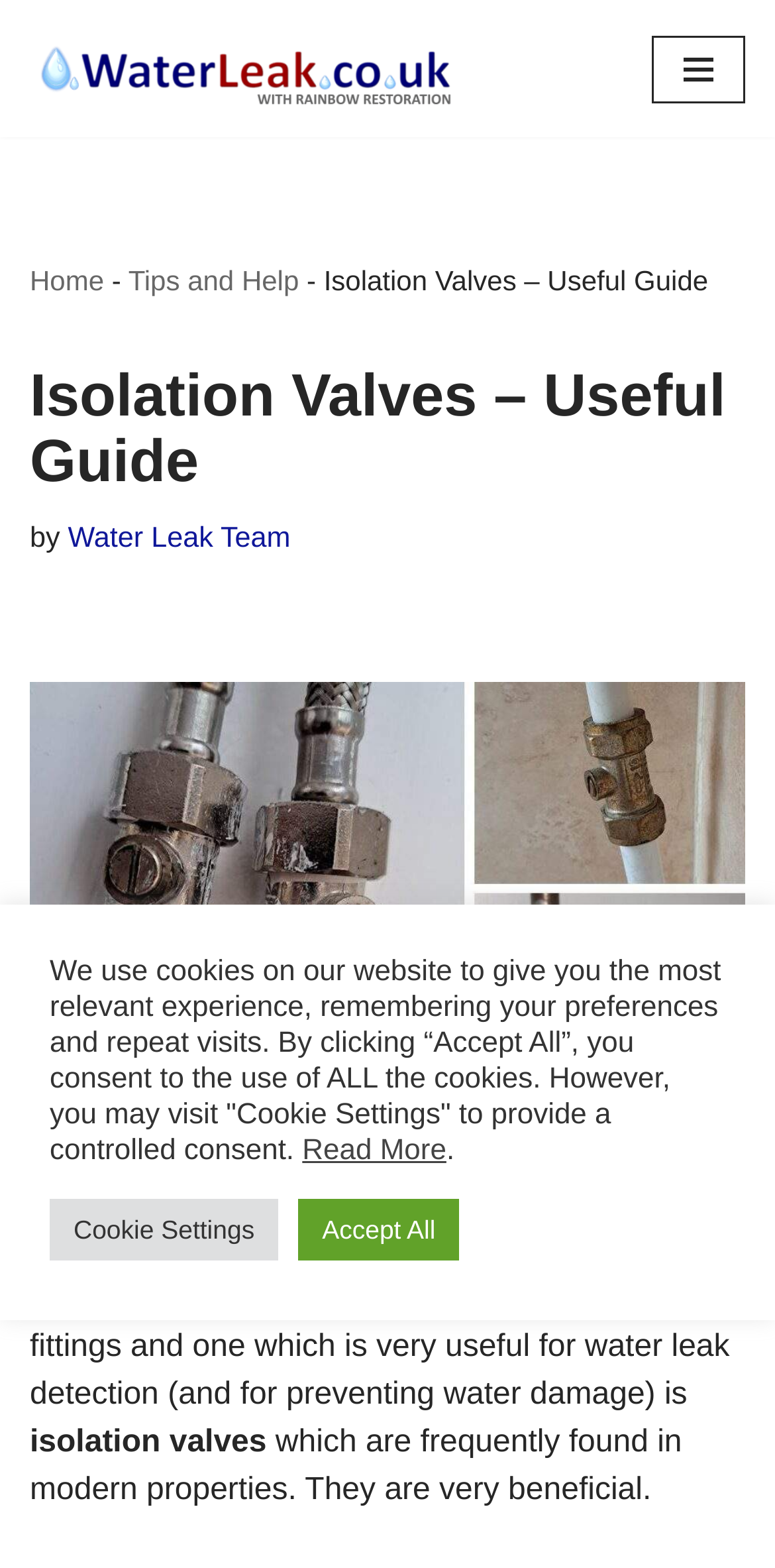Please reply to the following question with a single word or a short phrase:
What type of image is displayed on the webpage?

Water Isolation Valves